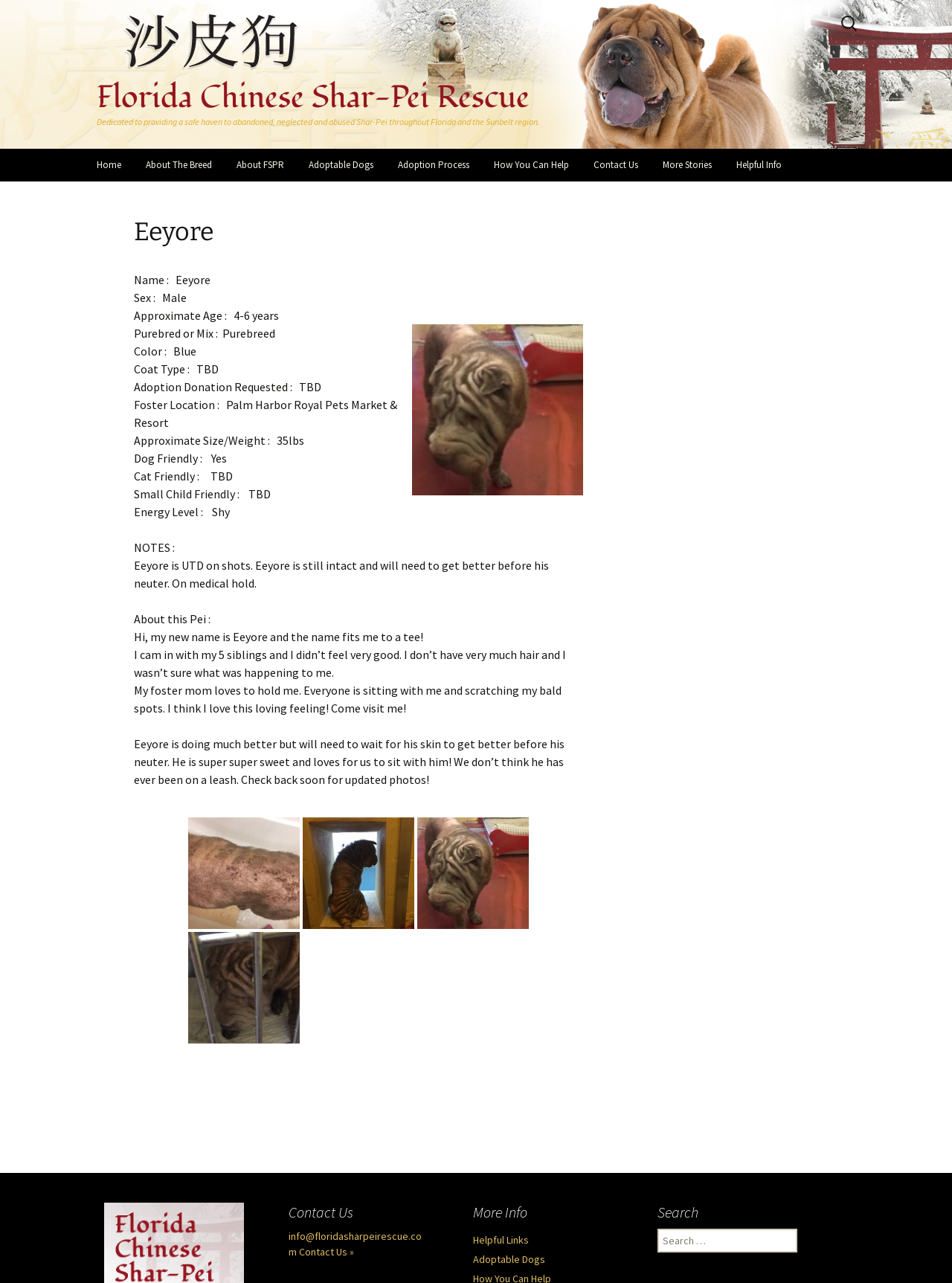Find the bounding box coordinates for the HTML element described in this sentence: "Adoption Process". Provide the coordinates as four float numbers between 0 and 1, in the format [left, top, right, bottom].

[0.406, 0.116, 0.505, 0.142]